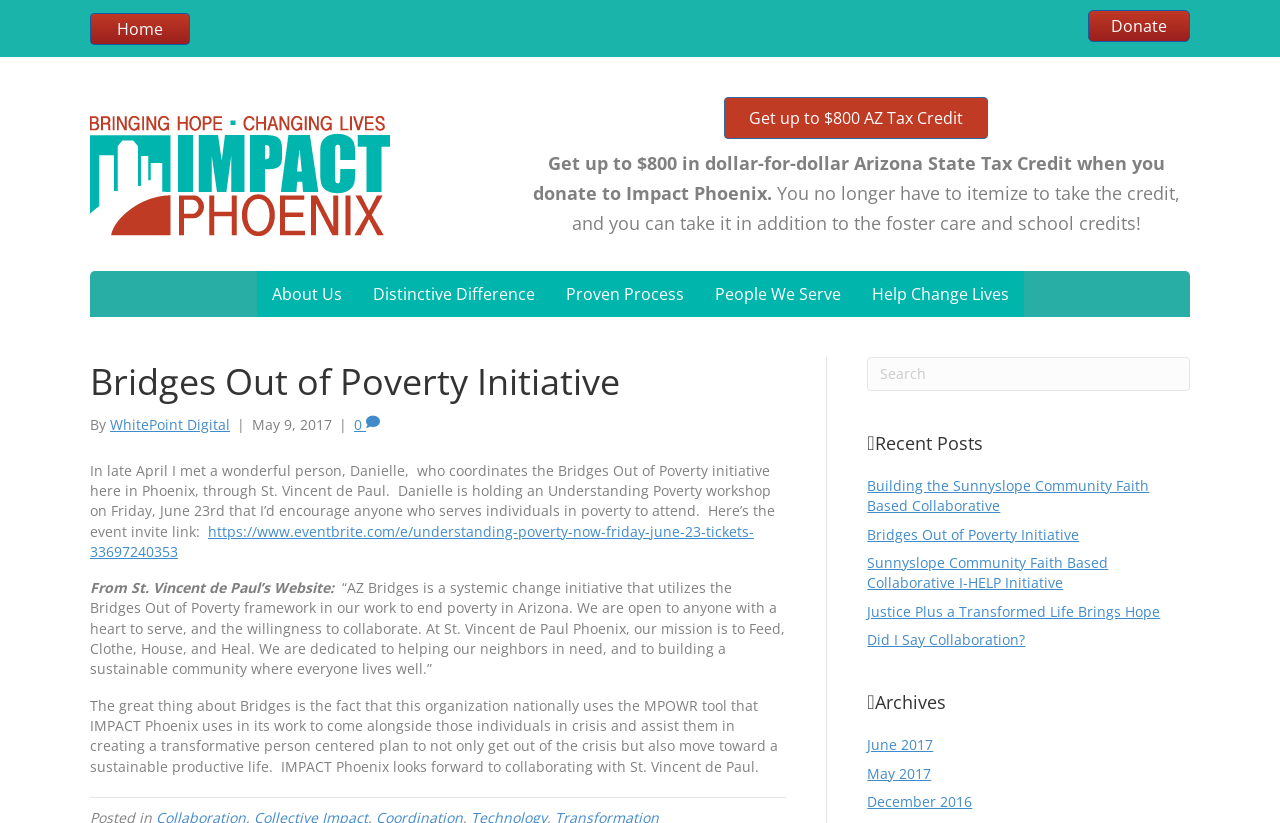Please identify the bounding box coordinates of the area that needs to be clicked to follow this instruction: "Learn about the Bridges Out of Poverty initiative".

[0.07, 0.56, 0.605, 0.657]